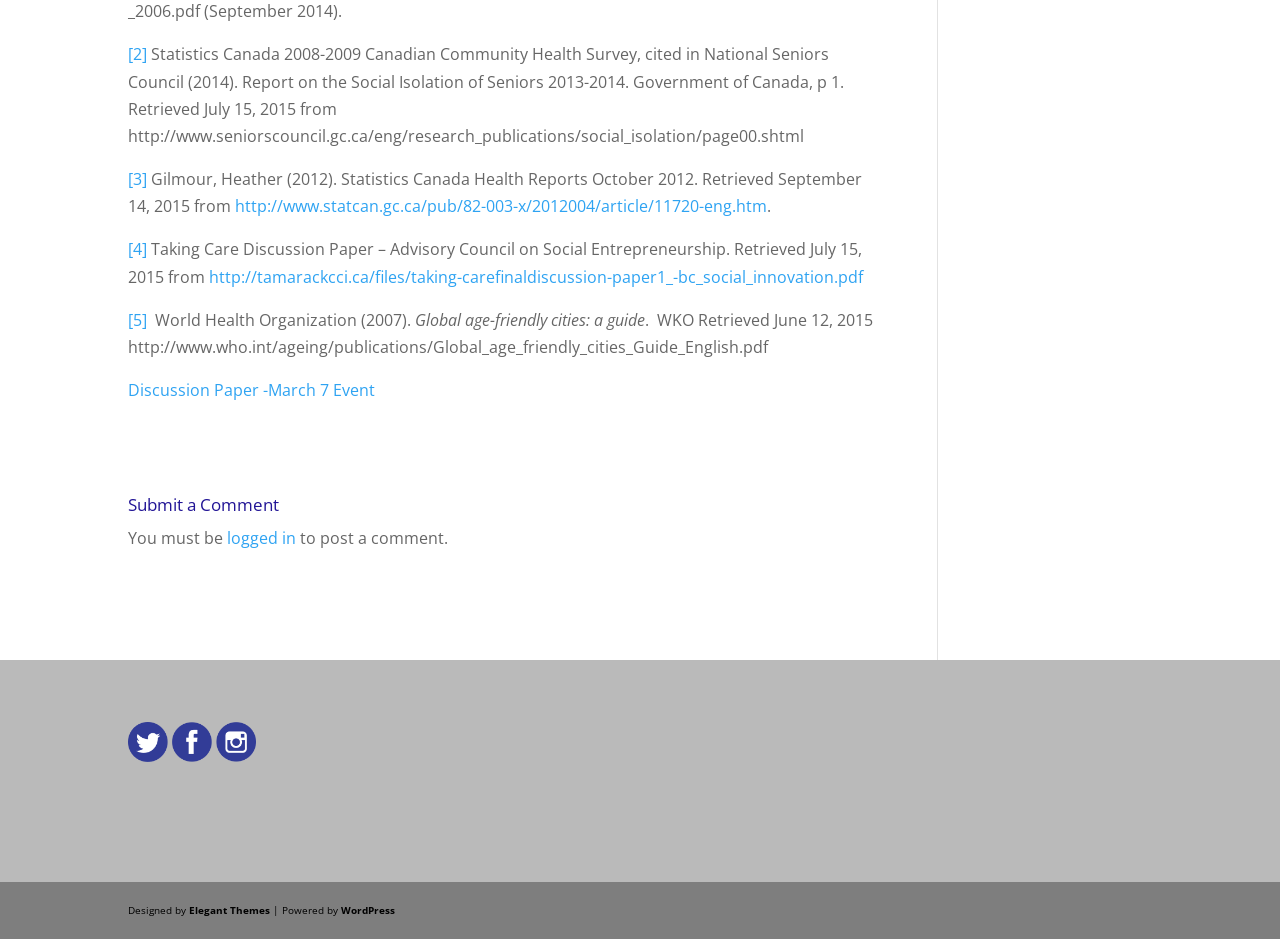Examine the image carefully and respond to the question with a detailed answer: 
What is the topic of the cited report?

The topic of the cited report can be determined by reading the StaticText element with ID 659, which mentions 'Report on the Social Isolation of Seniors 2013-2014'.